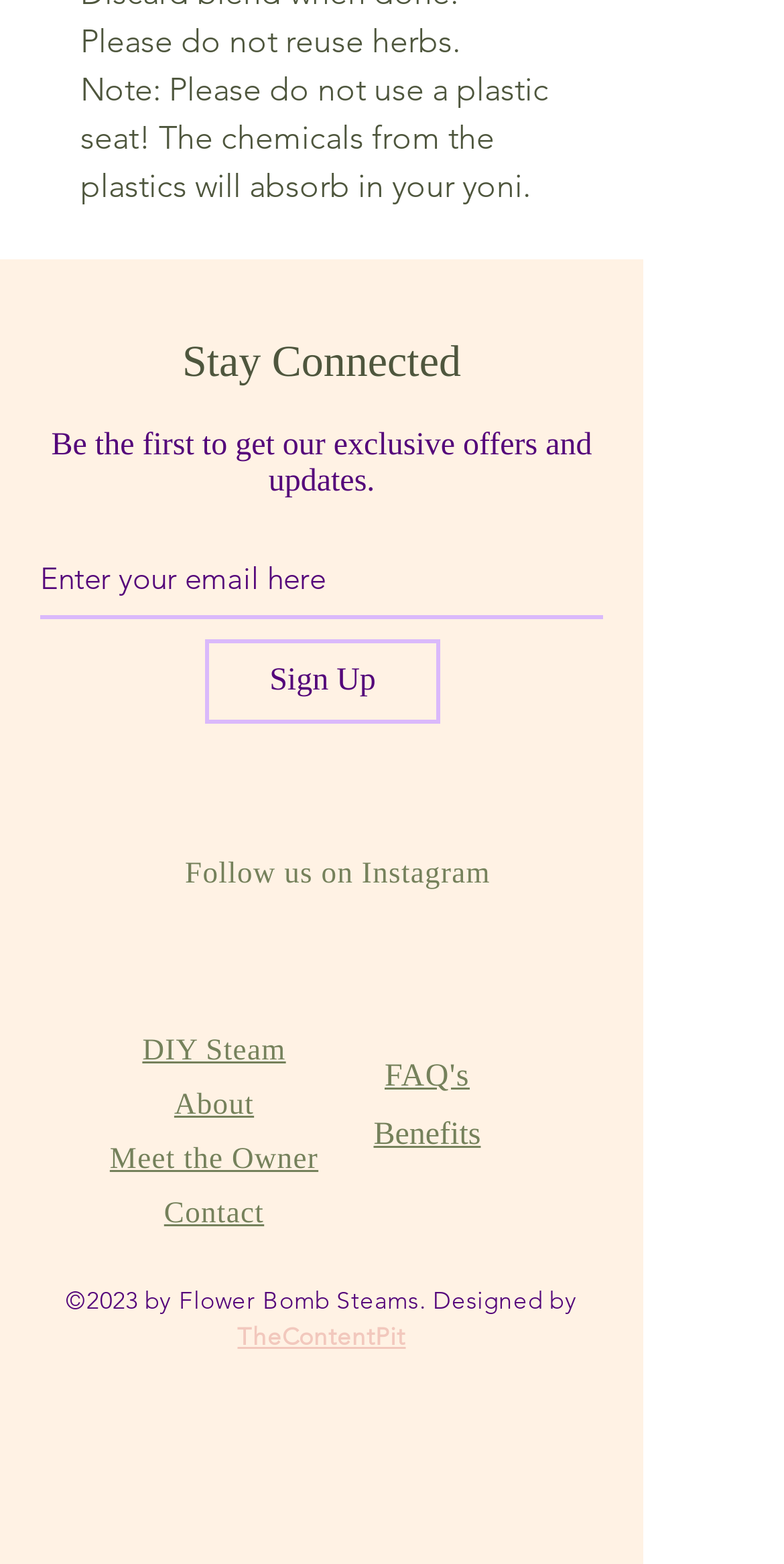Respond to the question below with a single word or phrase: What is the warning about plastic seats?

Chemicals absorb in yoni